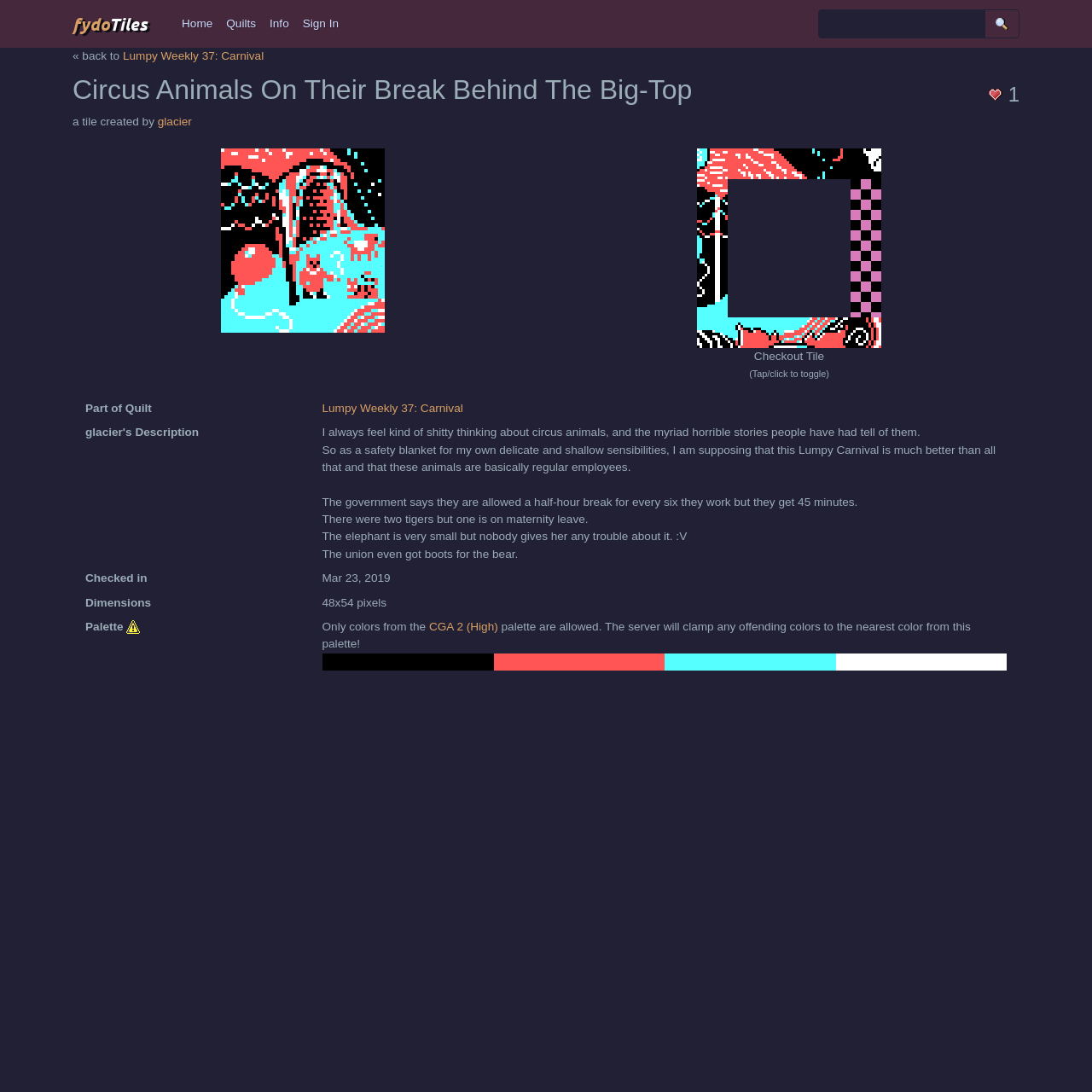When was the tile checked in?
Refer to the image and give a detailed response to the question.

I found the answer by looking at the static text element under 'Checked in', which is 'Mar 23, 2019'.